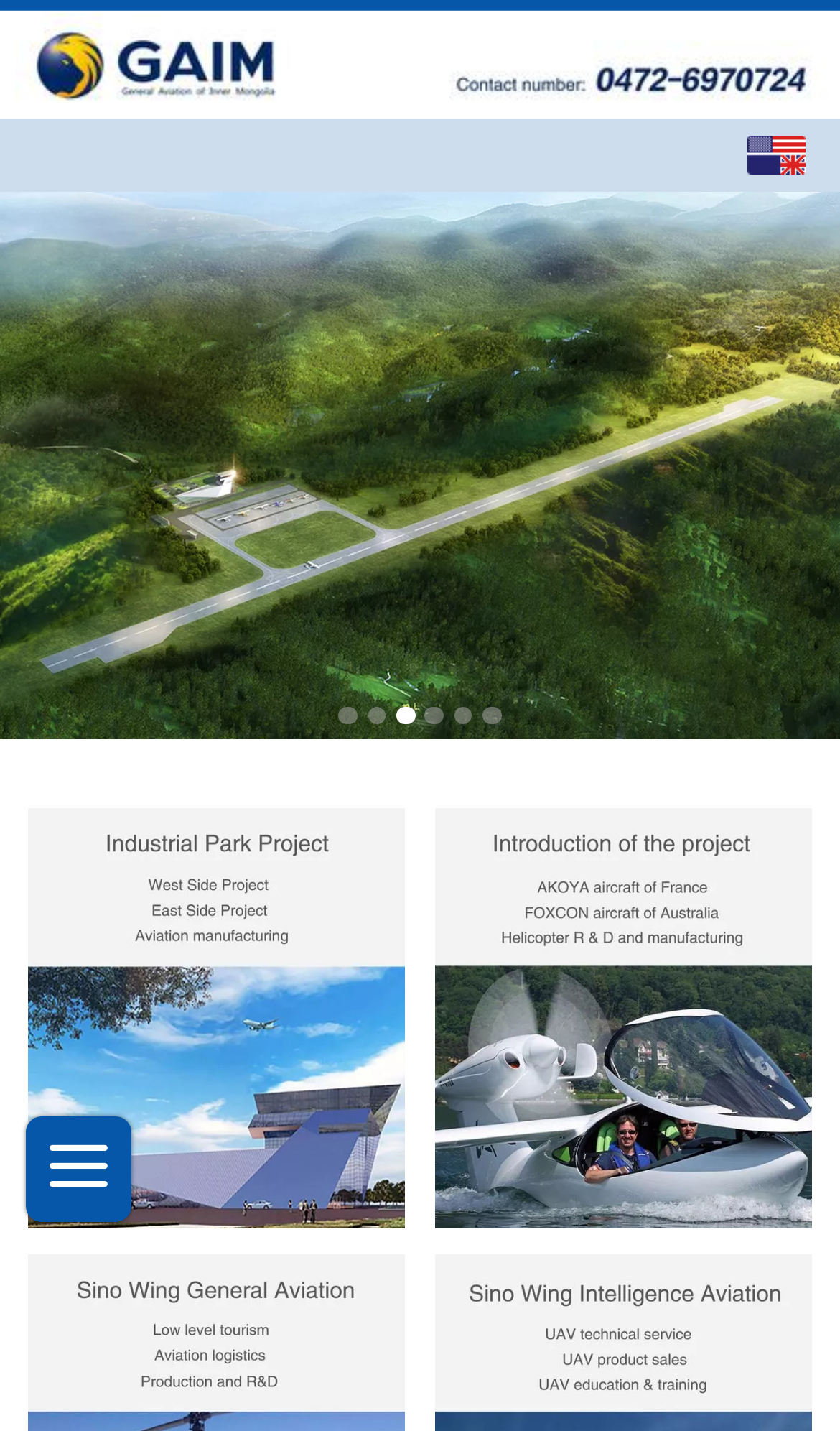Please answer the following question using a single word or phrase: What is the position of the first link relative to the table?

Above